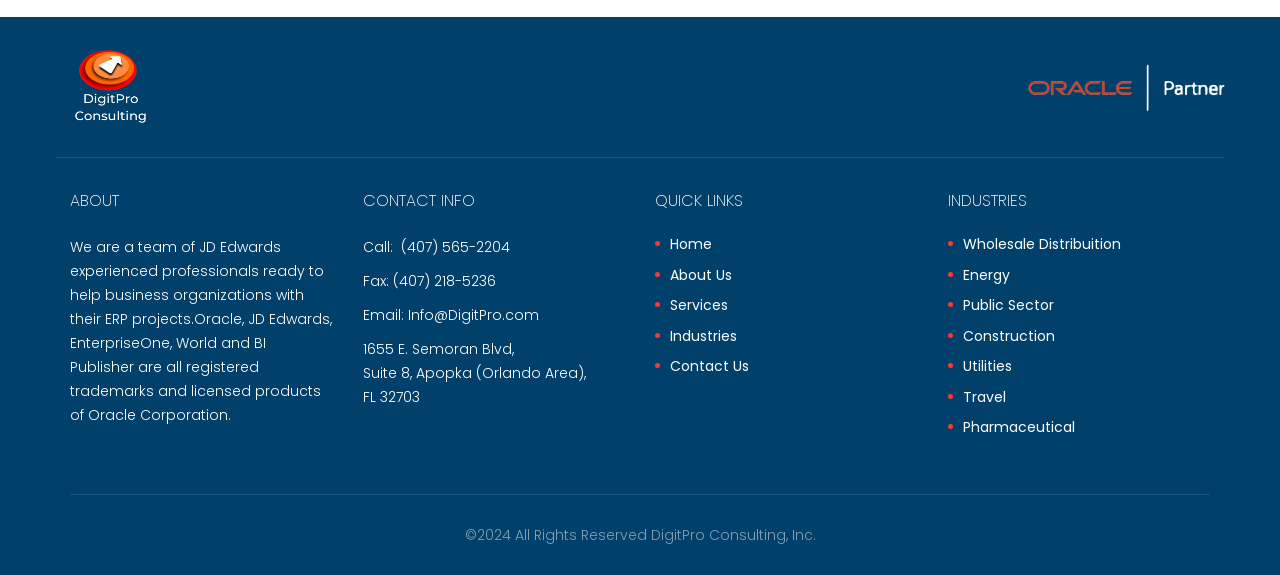What industries does the company serve?
Please give a detailed and thorough answer to the question, covering all relevant points.

The company serves multiple industries, which are listed in the 'INDUSTRIES' section. These industries include Wholesale Distribution, Energy, Public Sector, Construction, Utilities, Travel, and Pharmaceutical.